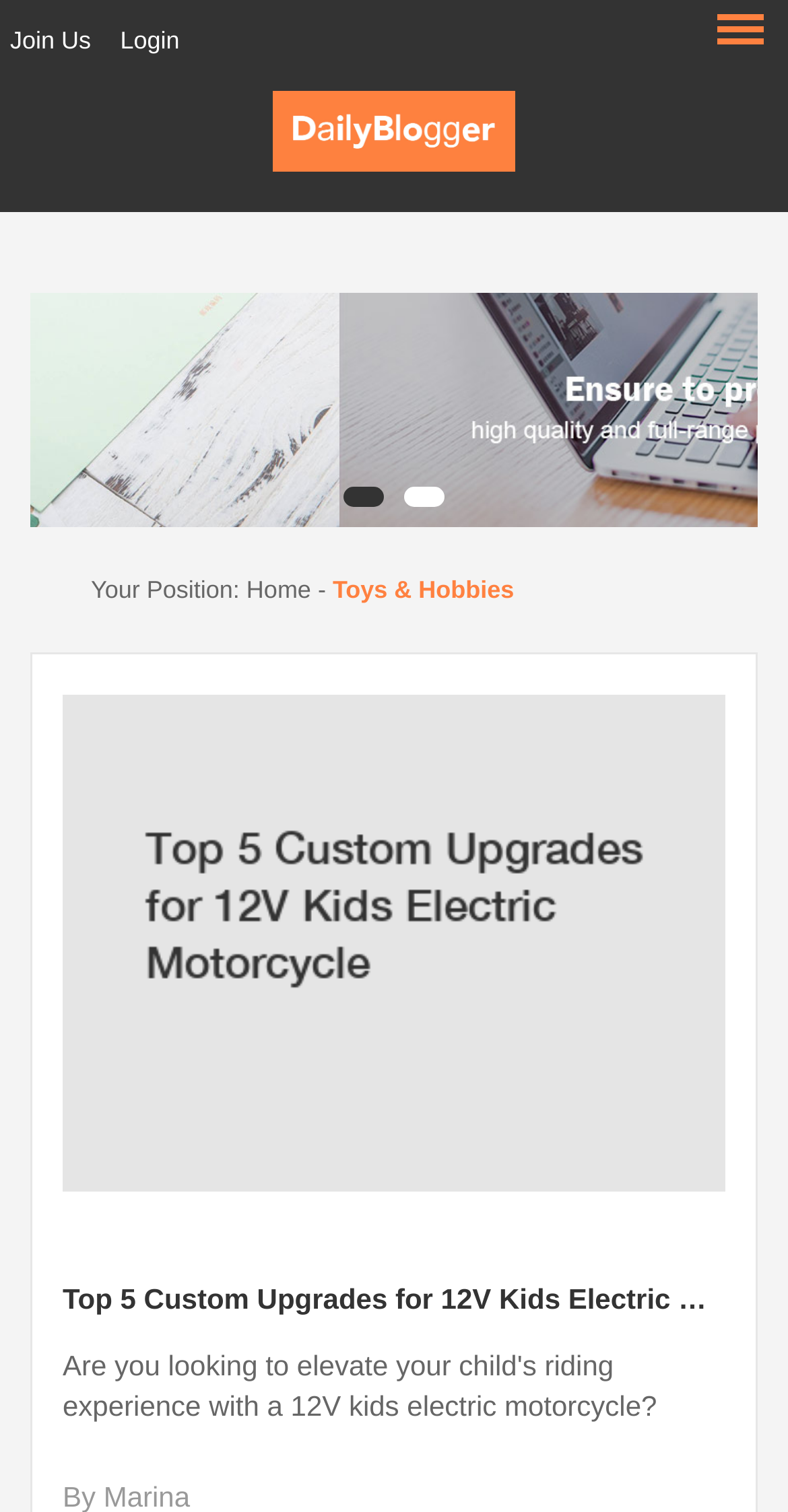Locate the bounding box of the UI element with the following description: "Toys & Hobbies".

[0.422, 0.381, 0.652, 0.399]